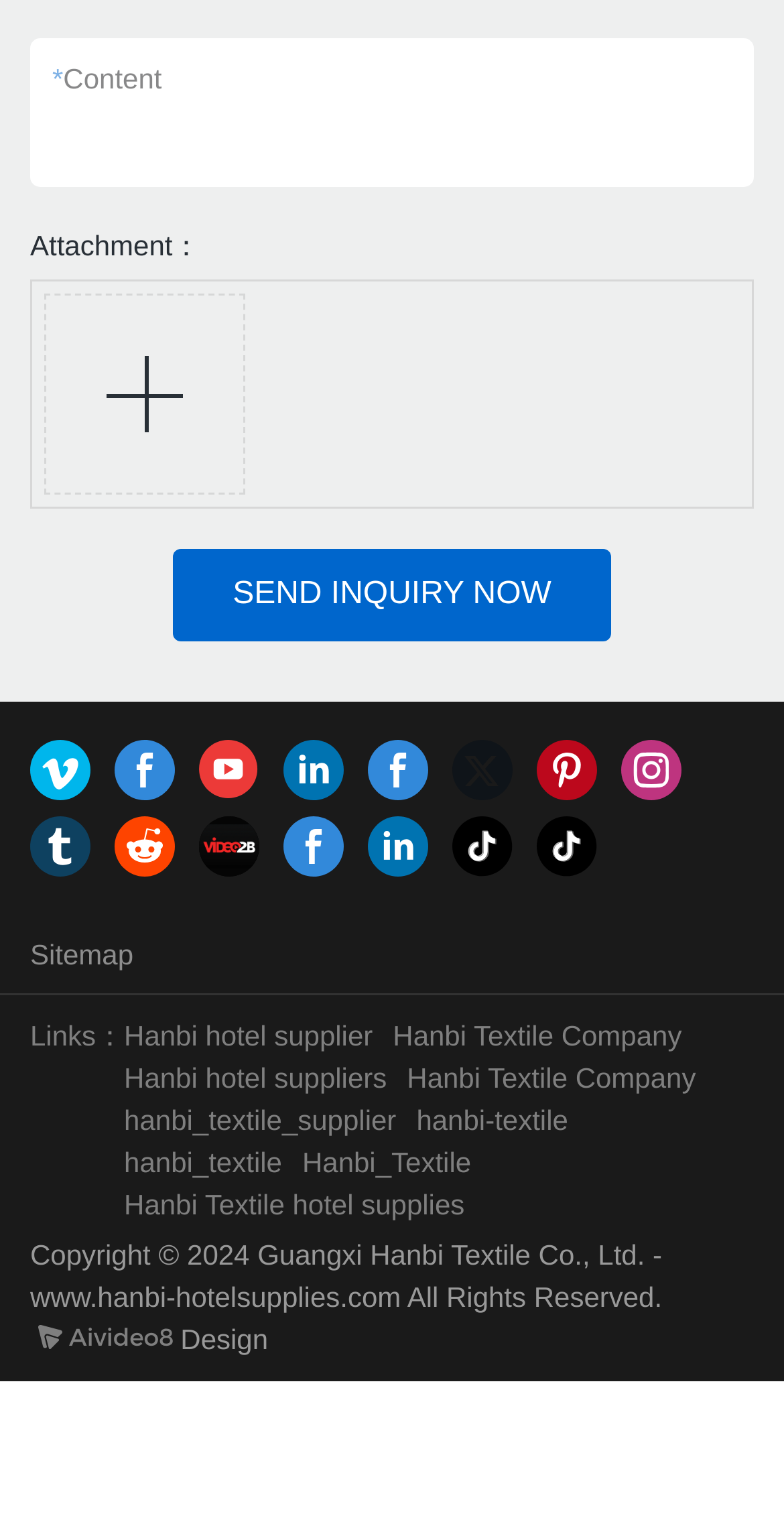Please give the bounding box coordinates of the area that should be clicked to fulfill the following instruction: "Send an inquiry". The coordinates should be in the format of four float numbers from 0 to 1, i.e., [left, top, right, bottom].

[0.22, 0.36, 0.78, 0.421]